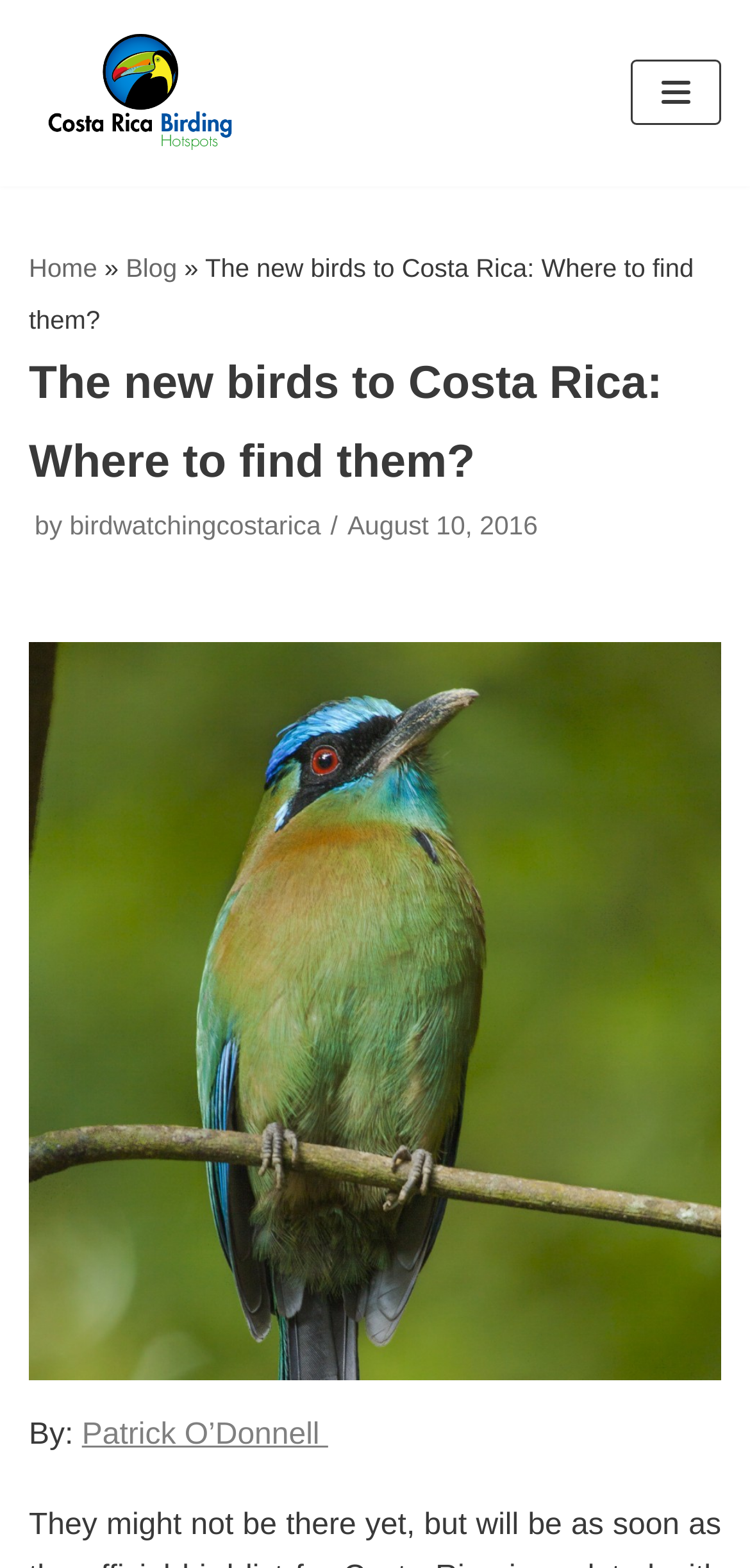Identify the text that serves as the heading for the webpage and generate it.

The new birds to Costa Rica: Where to find them?